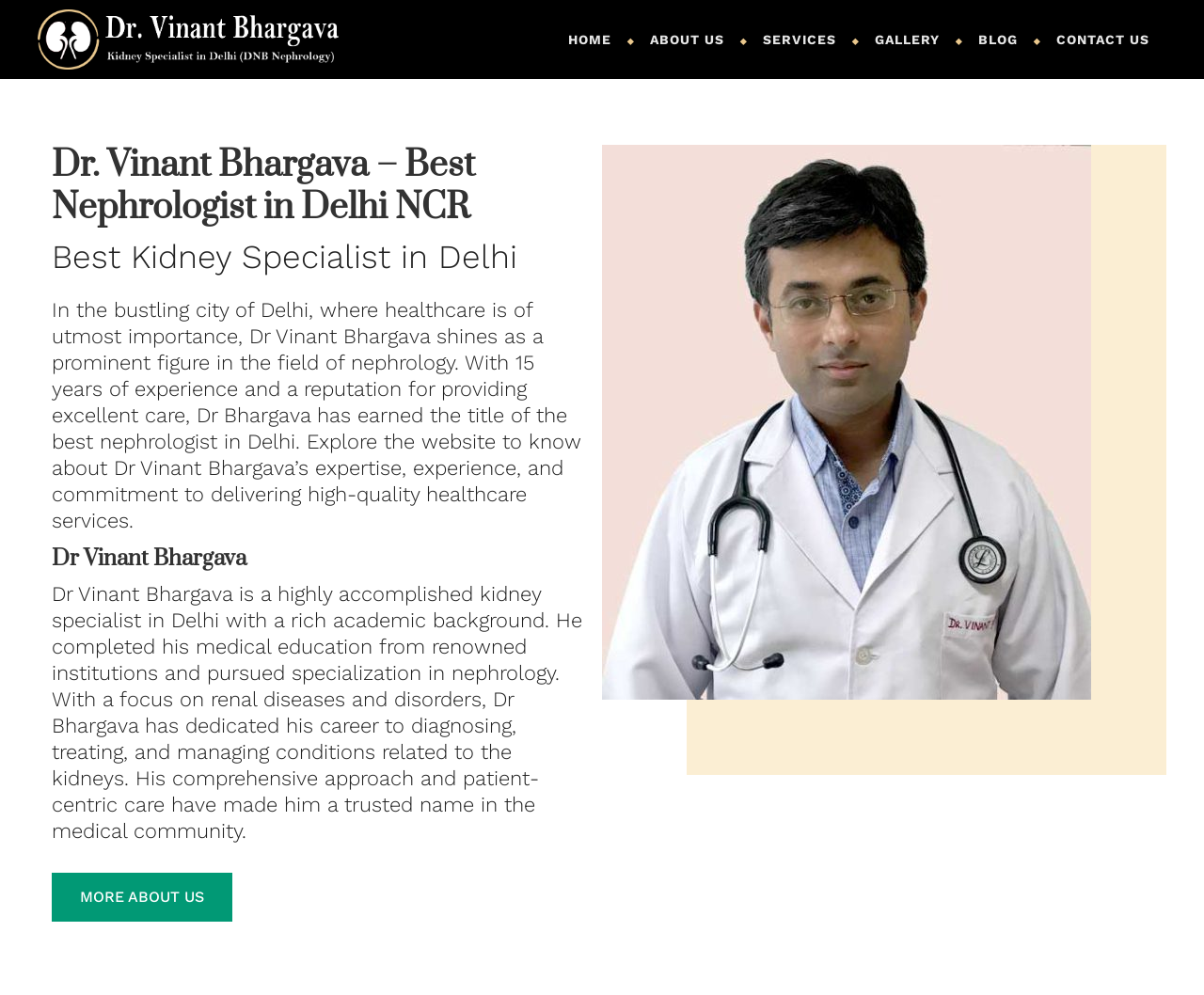Identify the bounding box coordinates of the part that should be clicked to carry out this instruction: "Contact Dr Vinant Bhargava".

[0.863, 0.019, 0.969, 0.061]